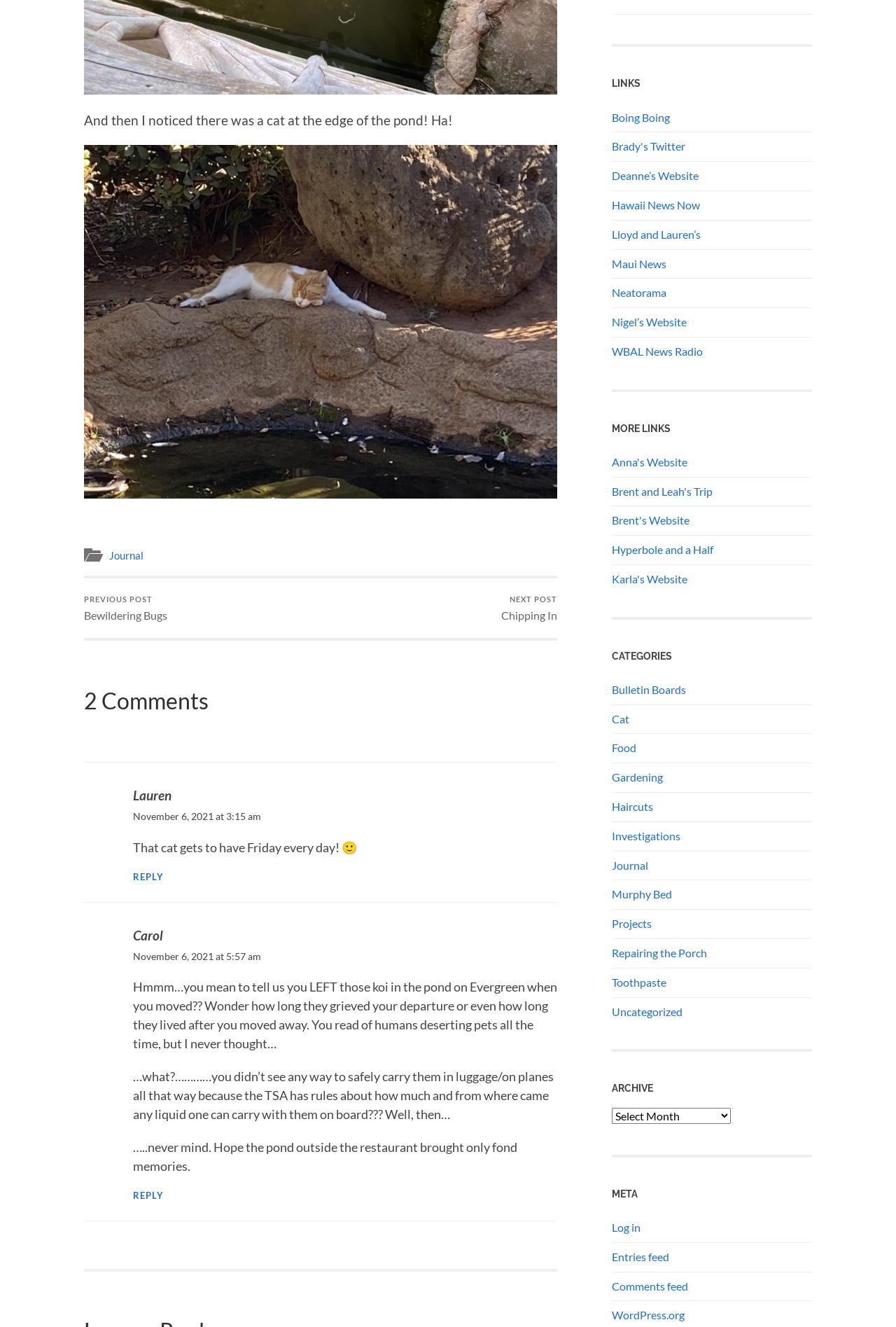Could you find the bounding box coordinates of the clickable area to complete this instruction: "Reply to Lauren's comment"?

[0.148, 0.661, 0.183, 0.669]